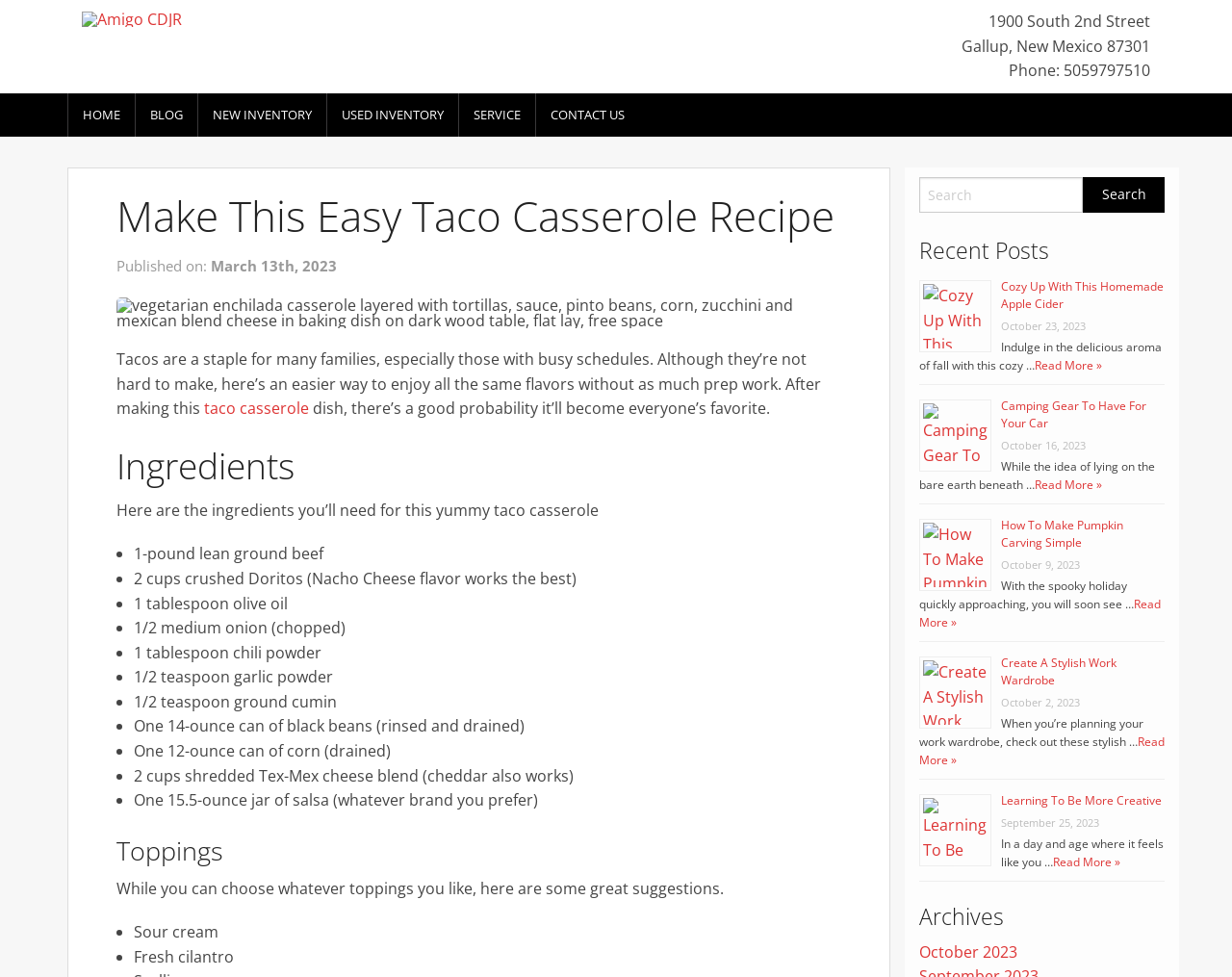What is the recommended cheese to use in the recipe?
Provide a detailed answer to the question, using the image to inform your response.

The recommended cheese is mentioned in the ingredients list, which specifies '2 cups shredded Tex-Mex cheese blend (cheddar also works)' as one of the required items.